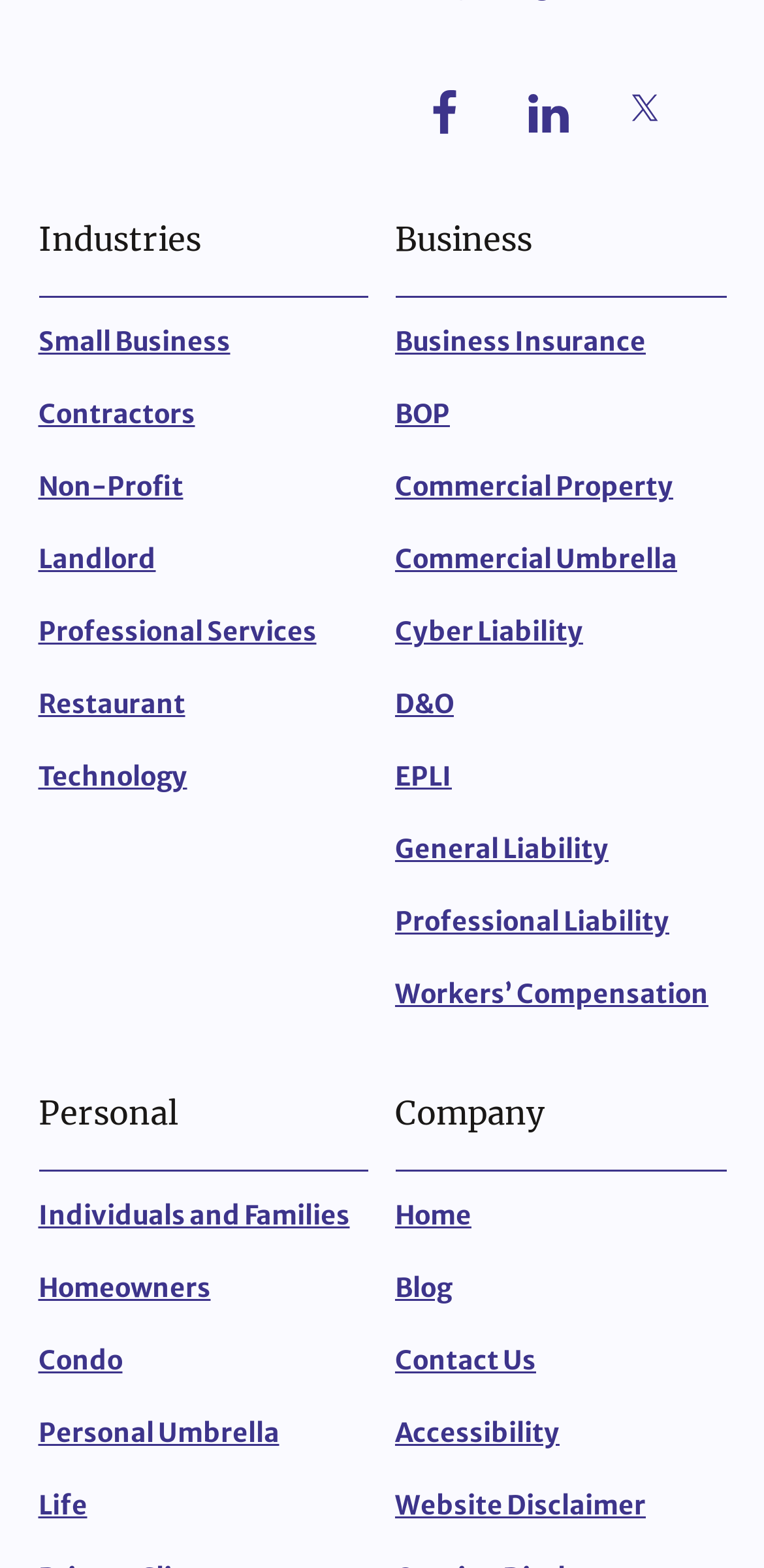Given the following UI element description: "Life", find the bounding box coordinates in the webpage screenshot.

[0.05, 0.95, 0.114, 0.971]